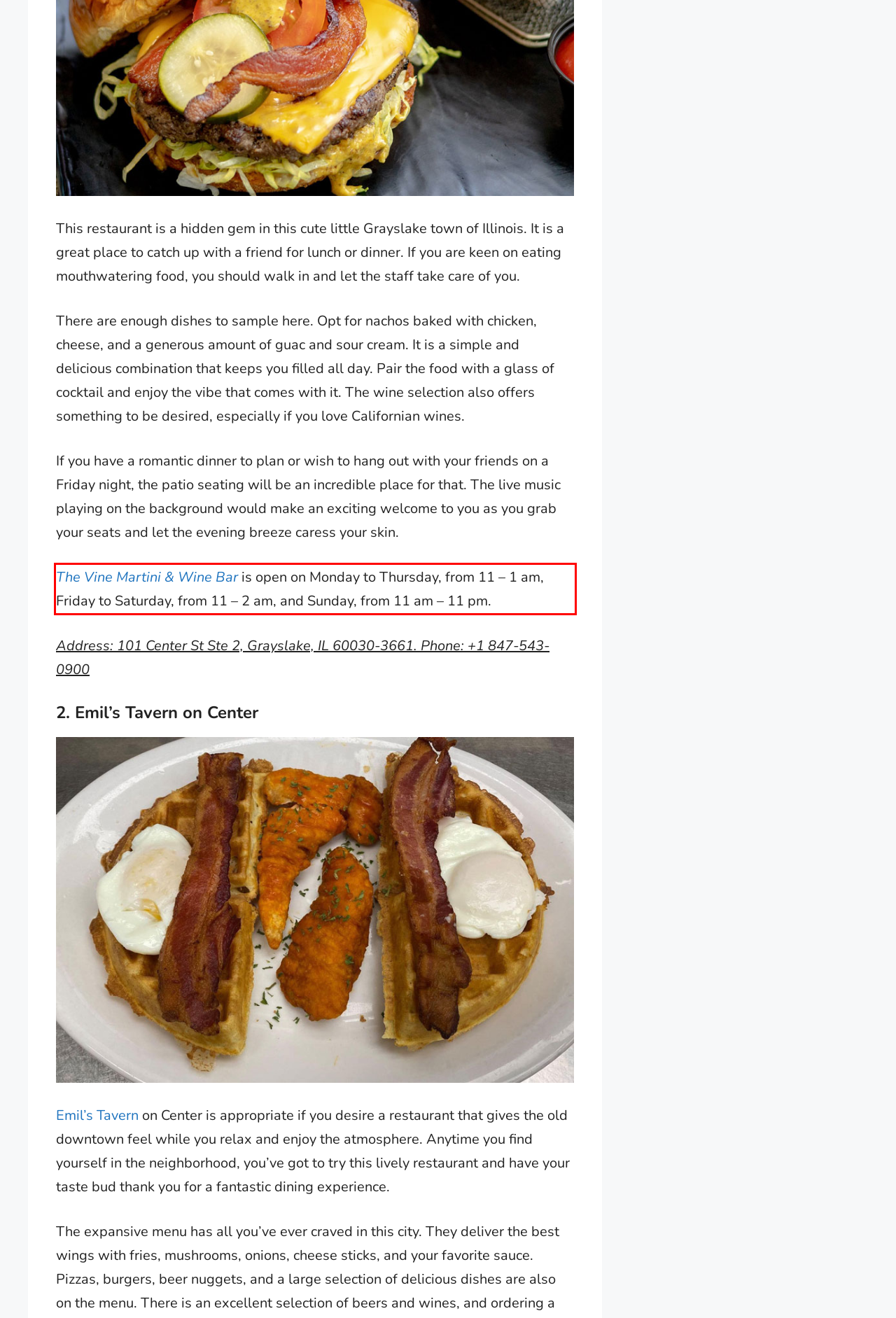Please examine the webpage screenshot containing a red bounding box and use OCR to recognize and output the text inside the red bounding box.

The Vine Martini & Wine Bar is open on Monday to Thursday, from 11 – 1 am, Friday to Saturday, from 11 – 2 am, and Sunday, from 11 am – 11 pm.